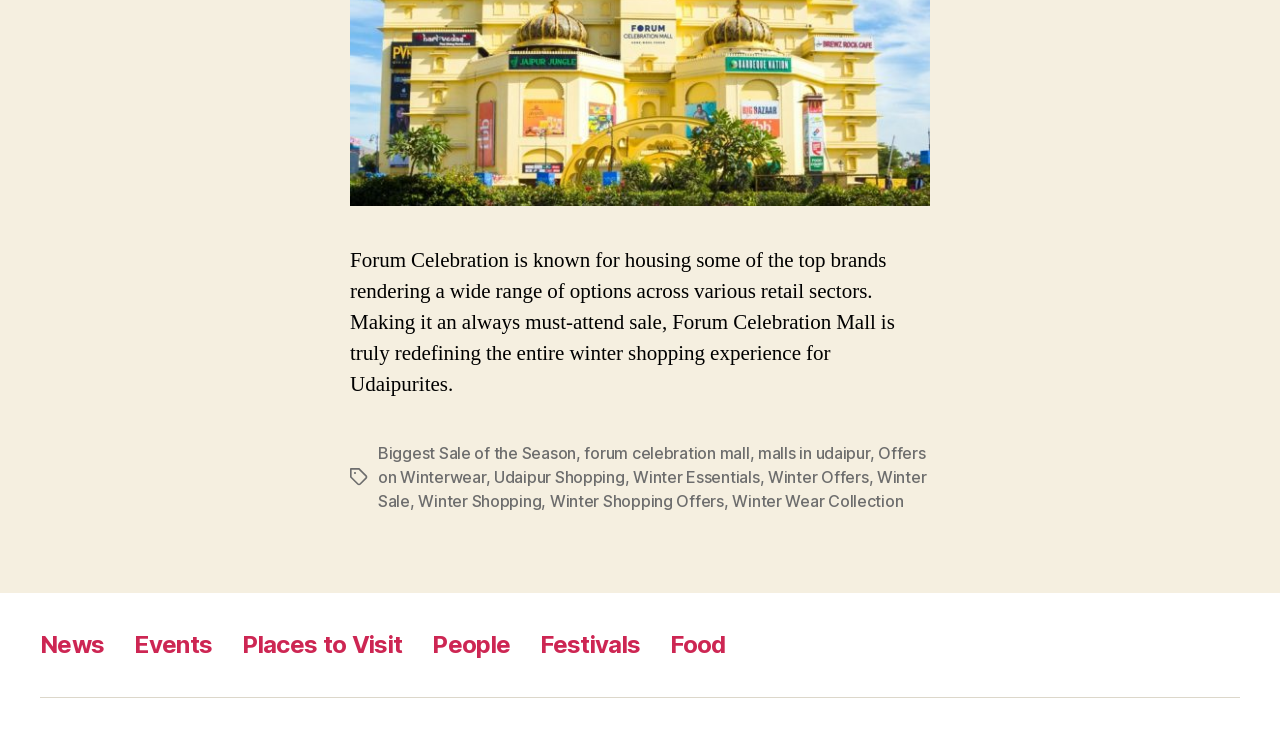Please provide the bounding box coordinates in the format (top-left x, top-left y, bottom-right x, bottom-right y). Remember, all values are floating point numbers between 0 and 1. What is the bounding box coordinate of the region described as: alt="Time Design Studio"

None